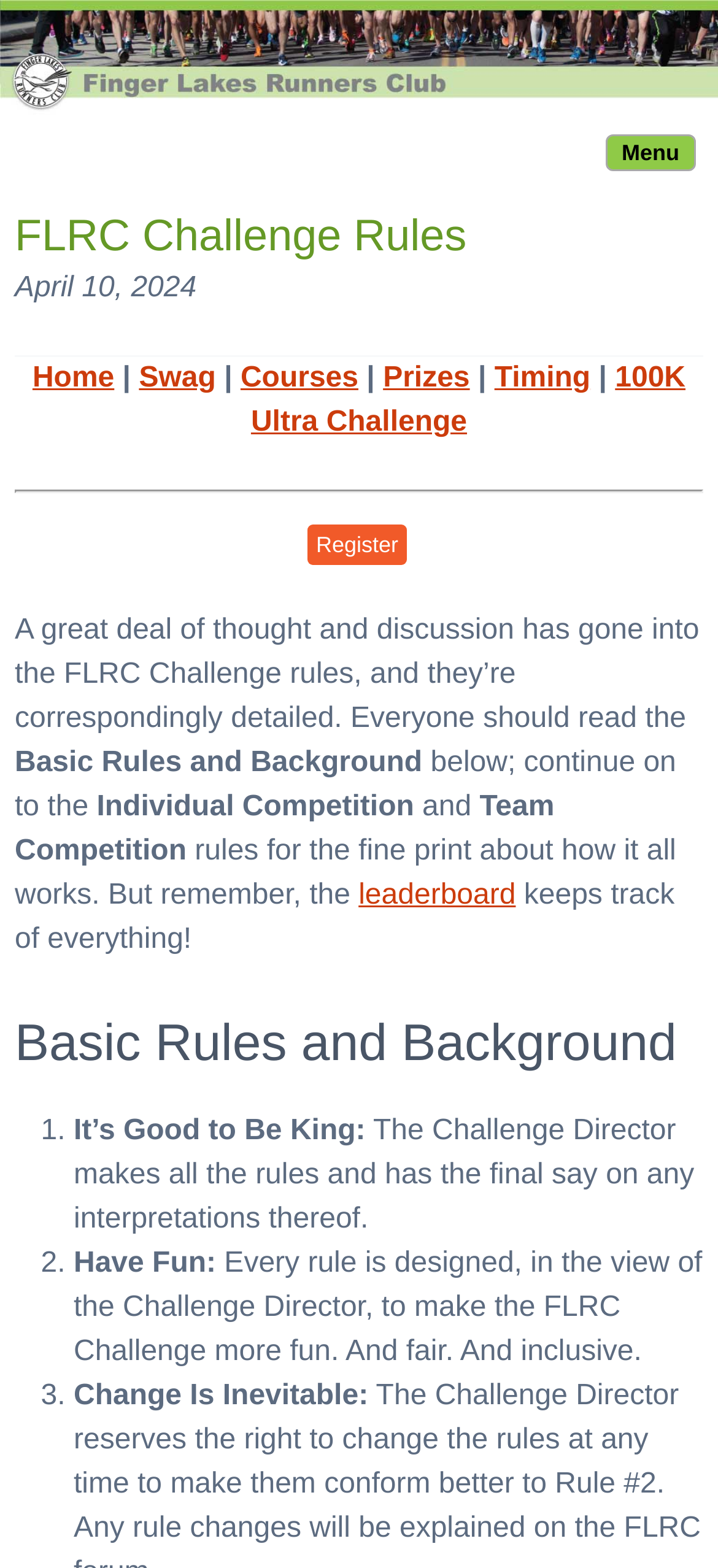Locate the bounding box of the UI element described by: "100K Ultra Challenge" in the given webpage screenshot.

[0.35, 0.232, 0.955, 0.28]